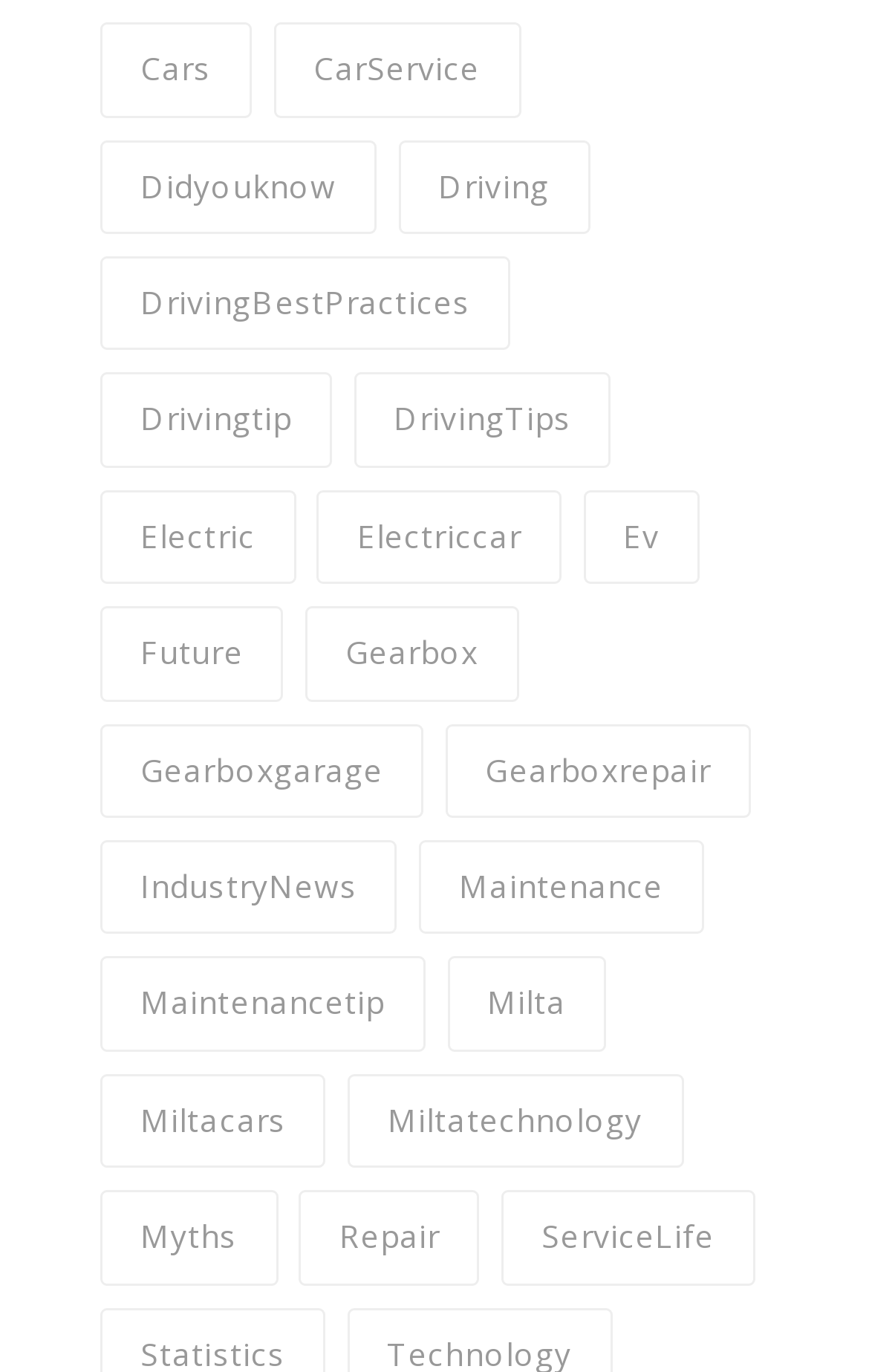Give a concise answer using only one word or phrase for this question:
What is the category located below 'DrivingBestPractices'?

Drivingtip